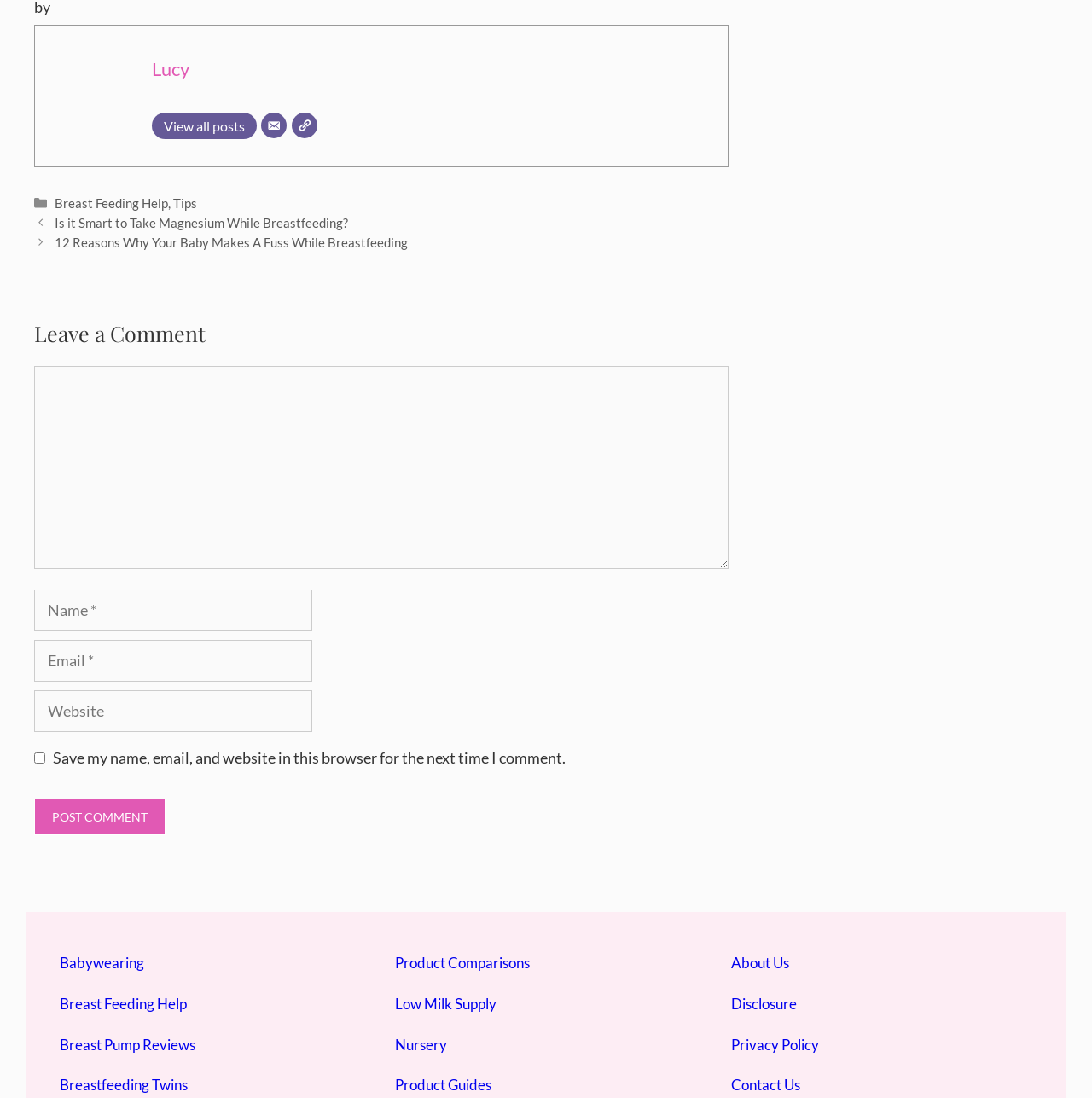What is the purpose of the textbox at the bottom?
Please respond to the question with a detailed and thorough explanation.

The textbox at the bottom of the webpage is labeled 'Comment' and is accompanied by fields for 'Name', 'Email', and 'Website', indicating that it is for leaving a comment on the webpage.